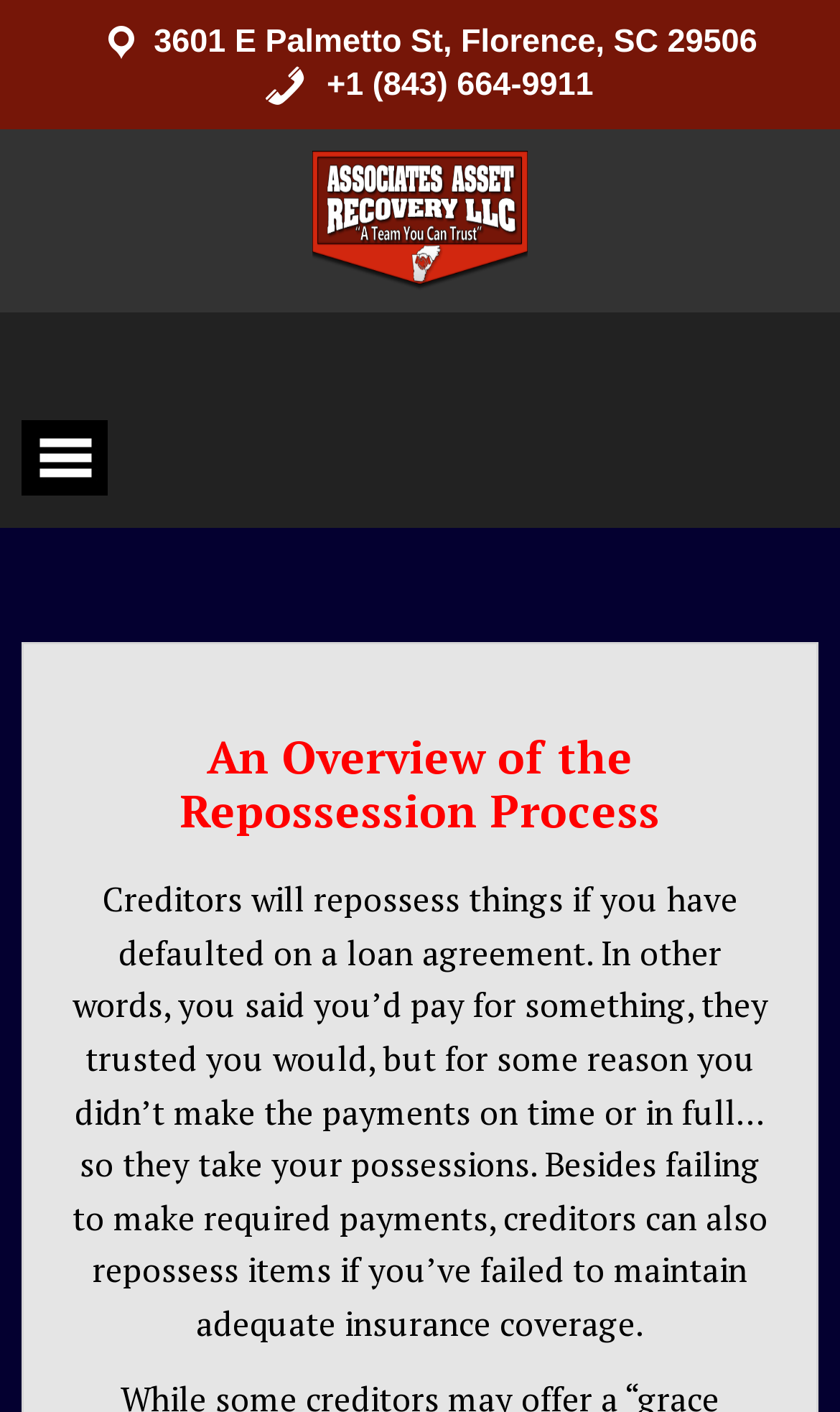Specify the bounding box coordinates (top-left x, top-left y, bottom-right x, bottom-right y) of the UI element in the screenshot that matches this description: alt="mobile"

[0.0, 0.282, 0.154, 0.374]